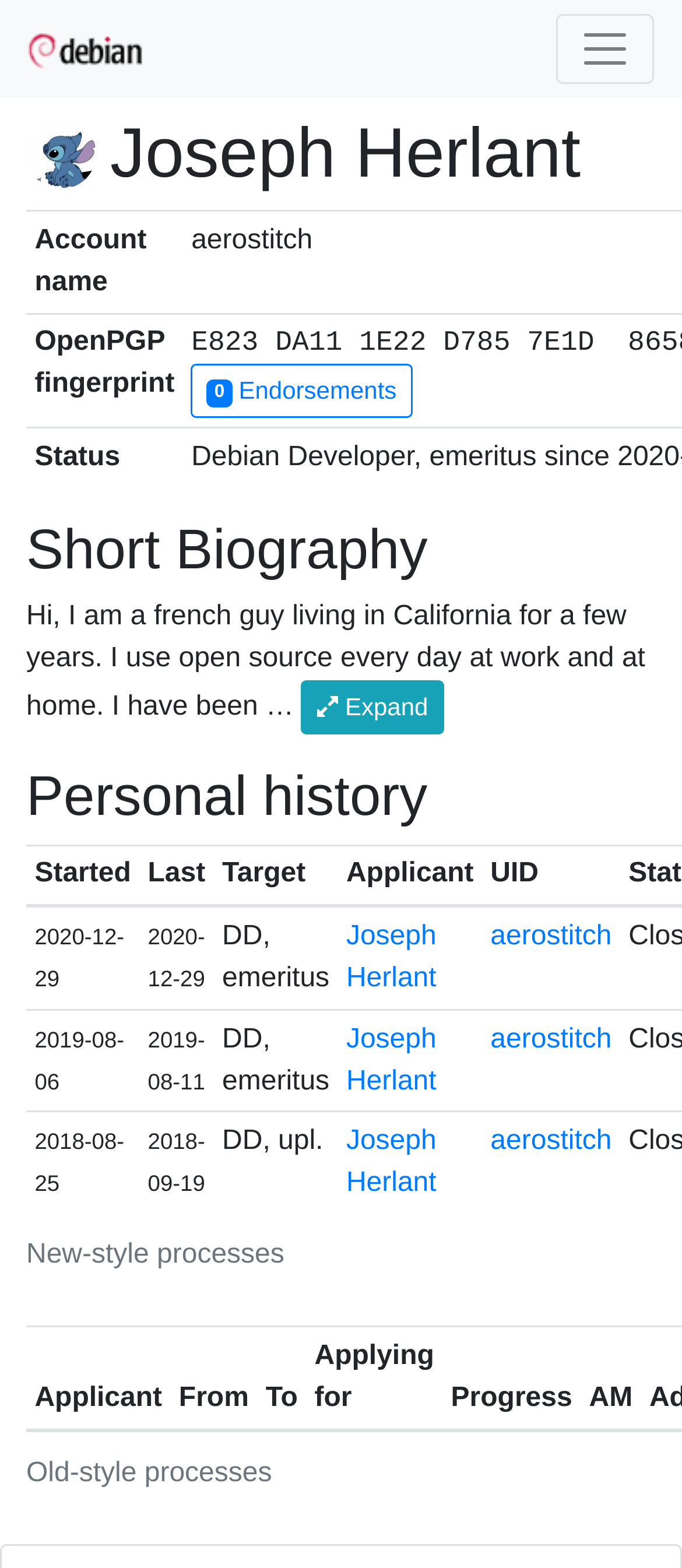What is the target of the person's application on 2019-08-06?
Please answer the question as detailed as possible based on the image.

I found the answer by looking at the gridcell element with the text '2019-08-06' and its corresponding gridcell element with the text 'DD, emeritus', which indicates the target of the person's application on that date.